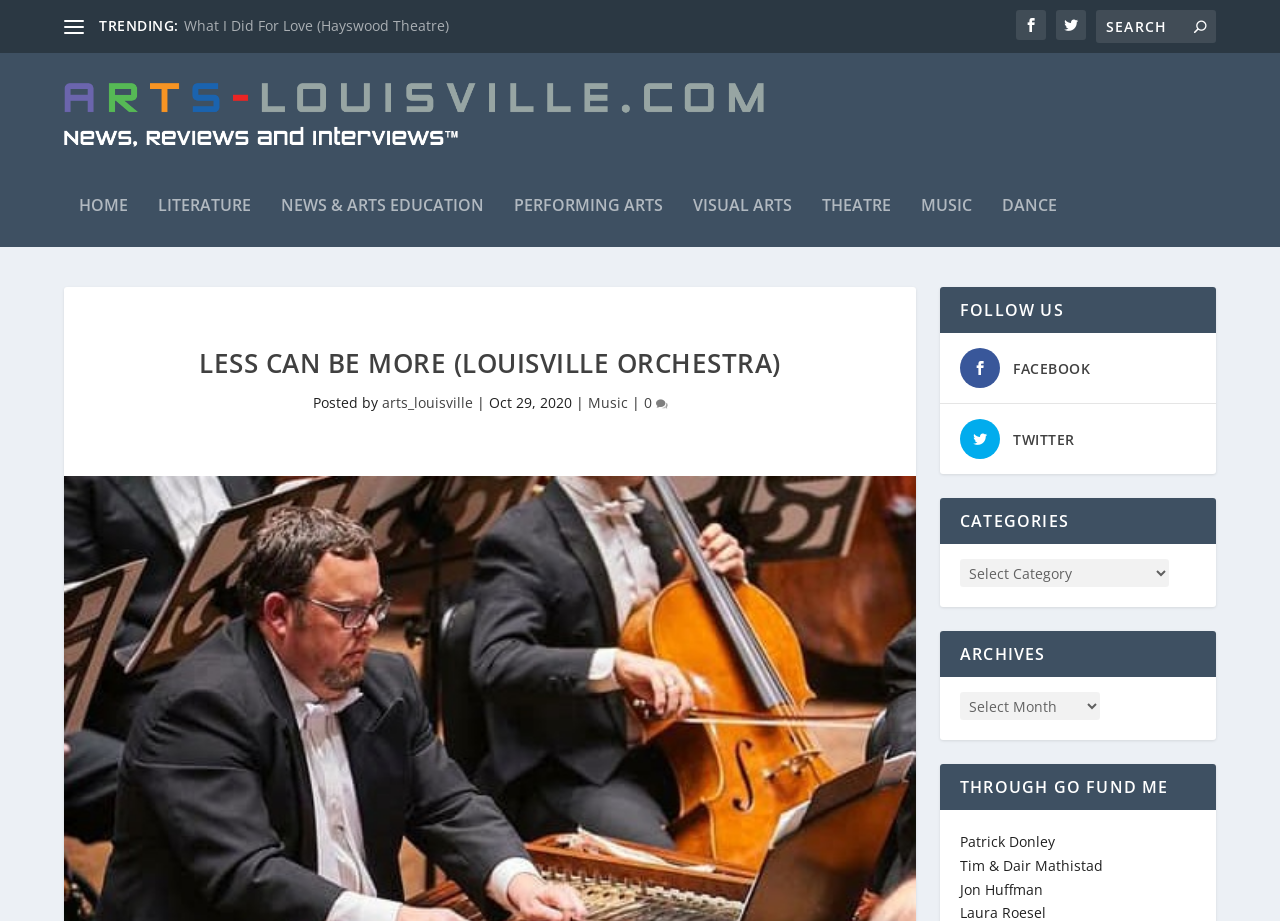Answer the following in one word or a short phrase: 
How many social media platforms are listed under 'FOLLOW US'?

2